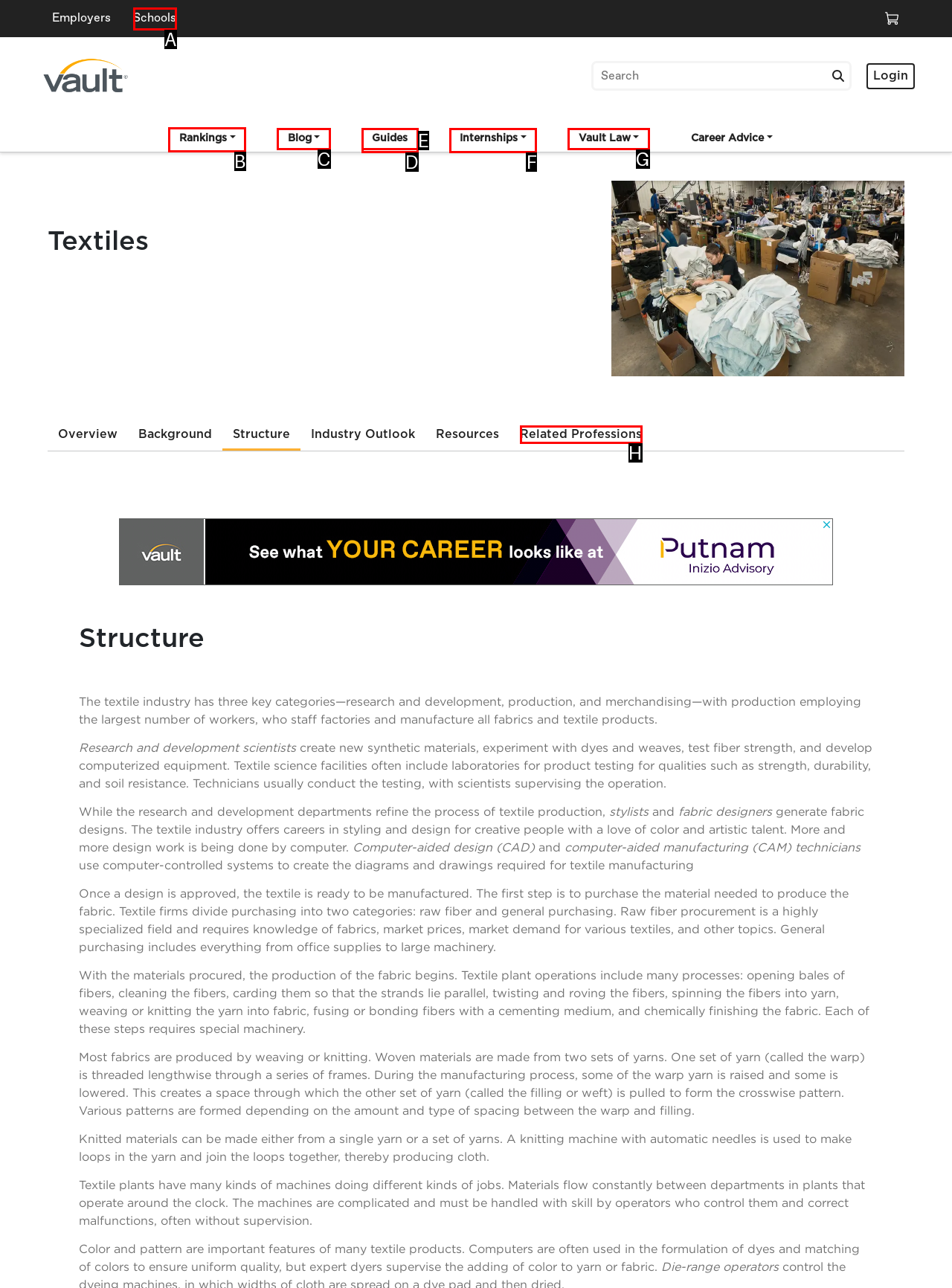Please indicate which option's letter corresponds to the task: Select the 'Rankings' tab by examining the highlighted elements in the screenshot.

B